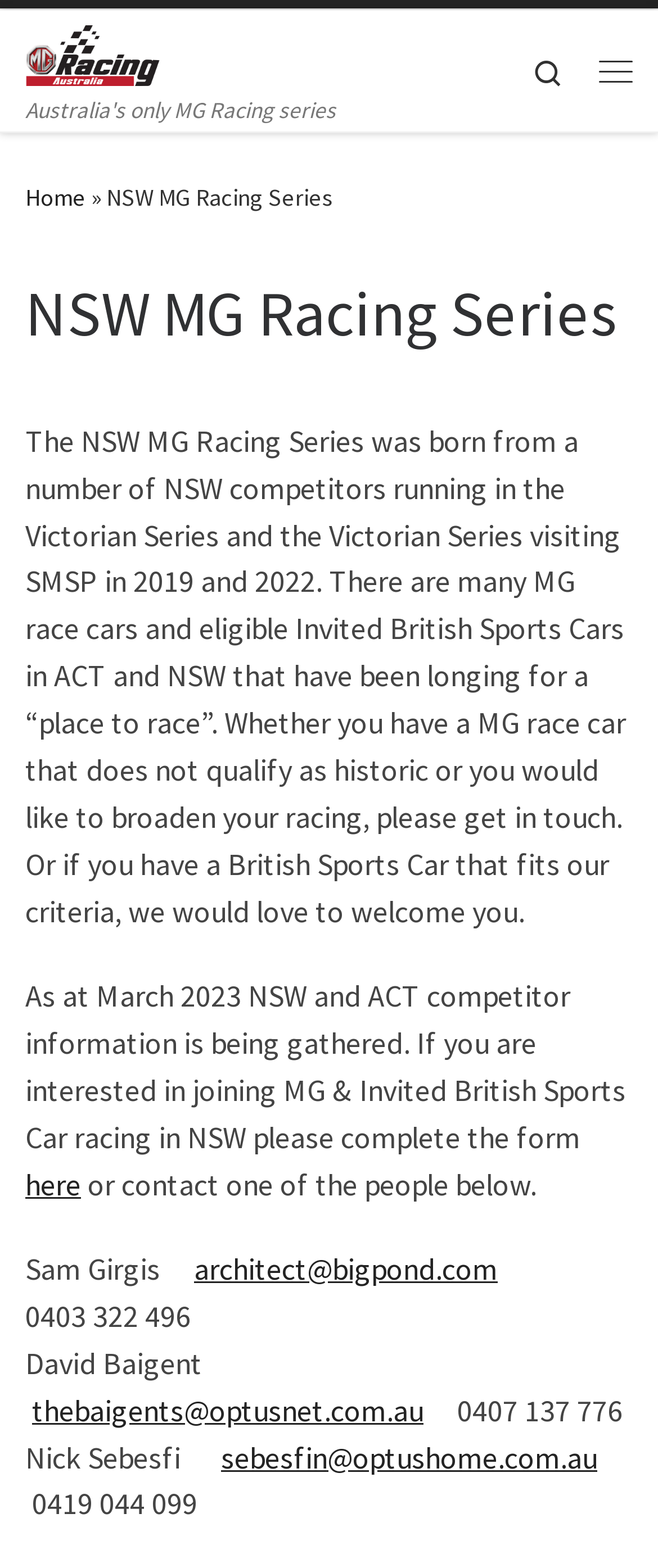Please identify the bounding box coordinates of the element I should click to complete this instruction: 'Go to the home page'. The coordinates should be given as four float numbers between 0 and 1, like this: [left, top, right, bottom].

[0.038, 0.116, 0.131, 0.135]